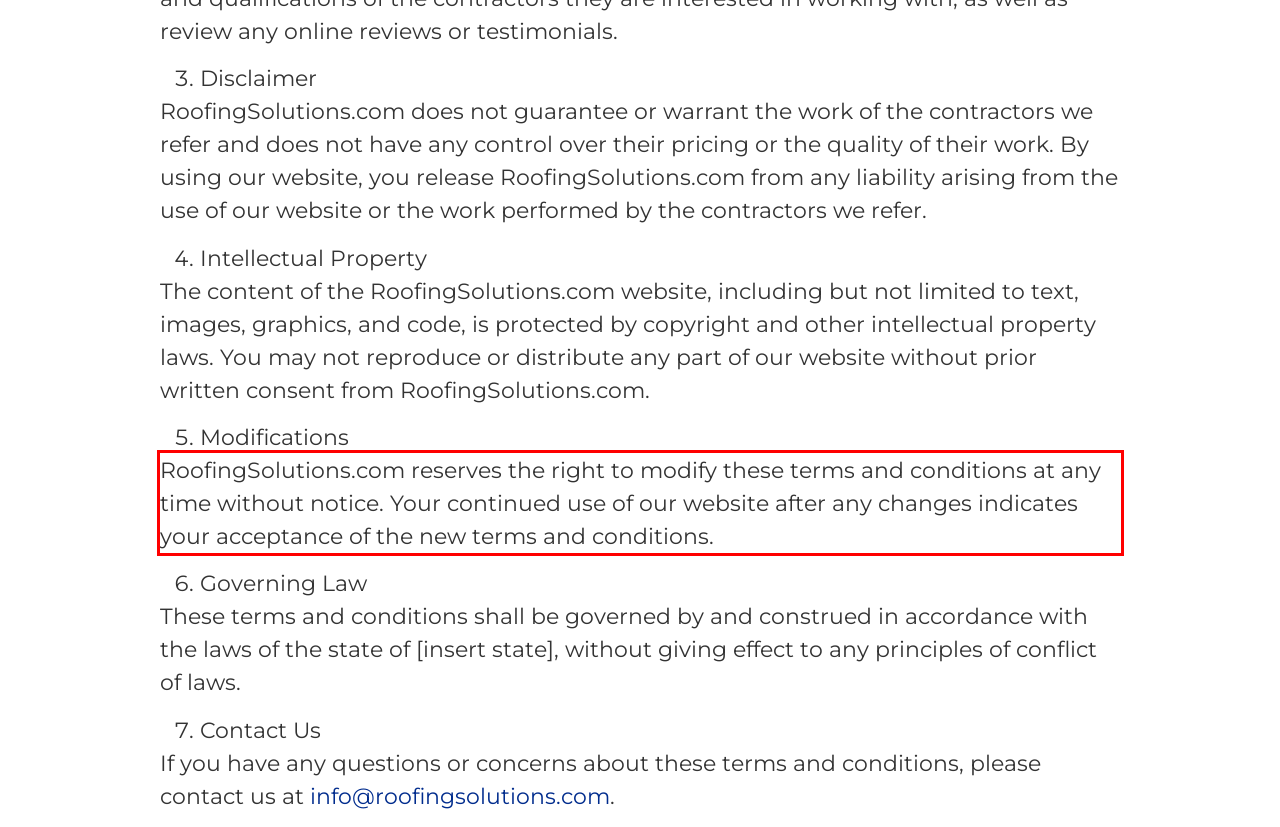Review the webpage screenshot provided, and perform OCR to extract the text from the red bounding box.

RoofingSolutions.com reserves the right to modify these terms and conditions at any time without notice. Your continued use of our website after any changes indicates your acceptance of the new terms and conditions.